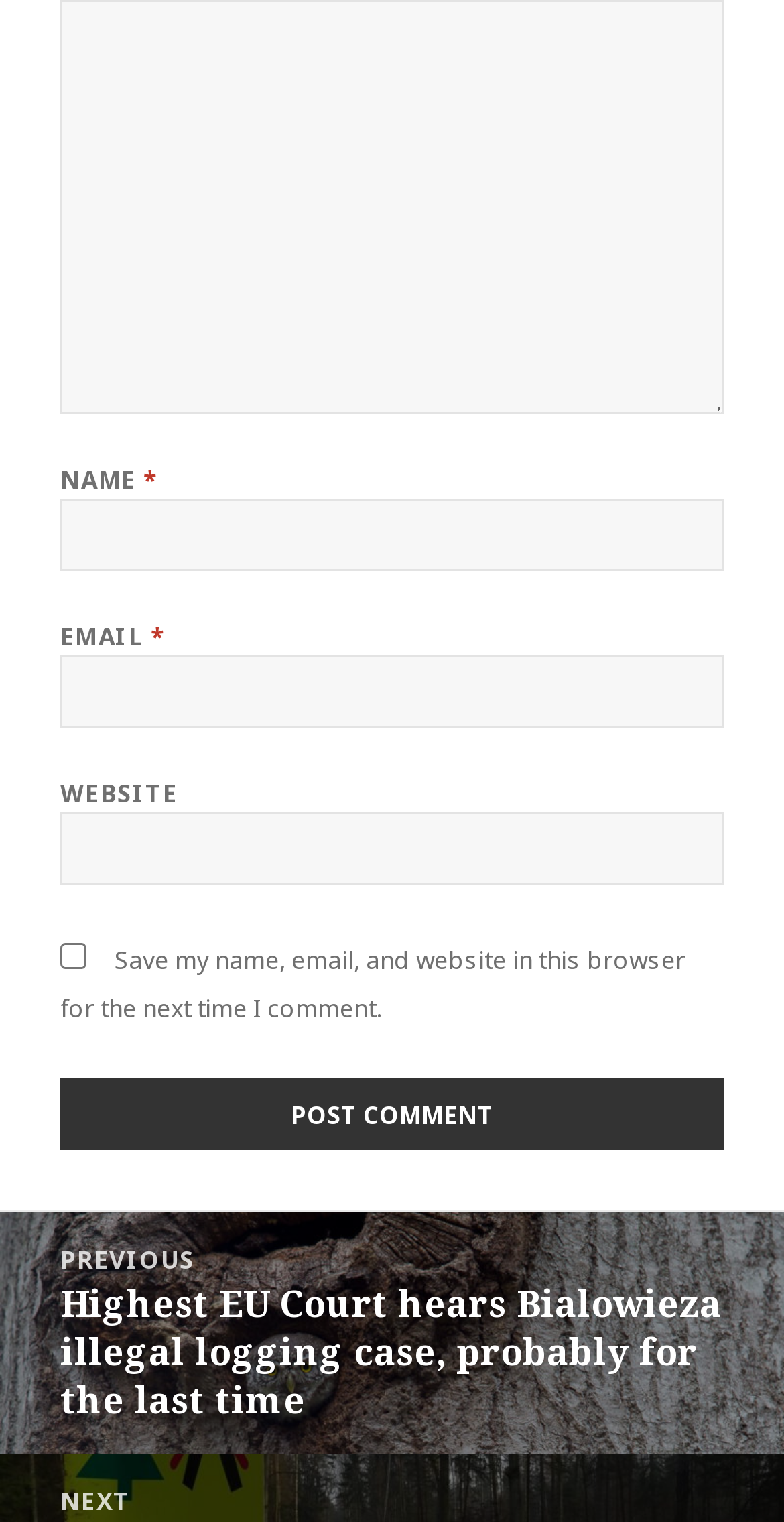How many textboxes are required? Please answer the question using a single word or phrase based on the image.

Three